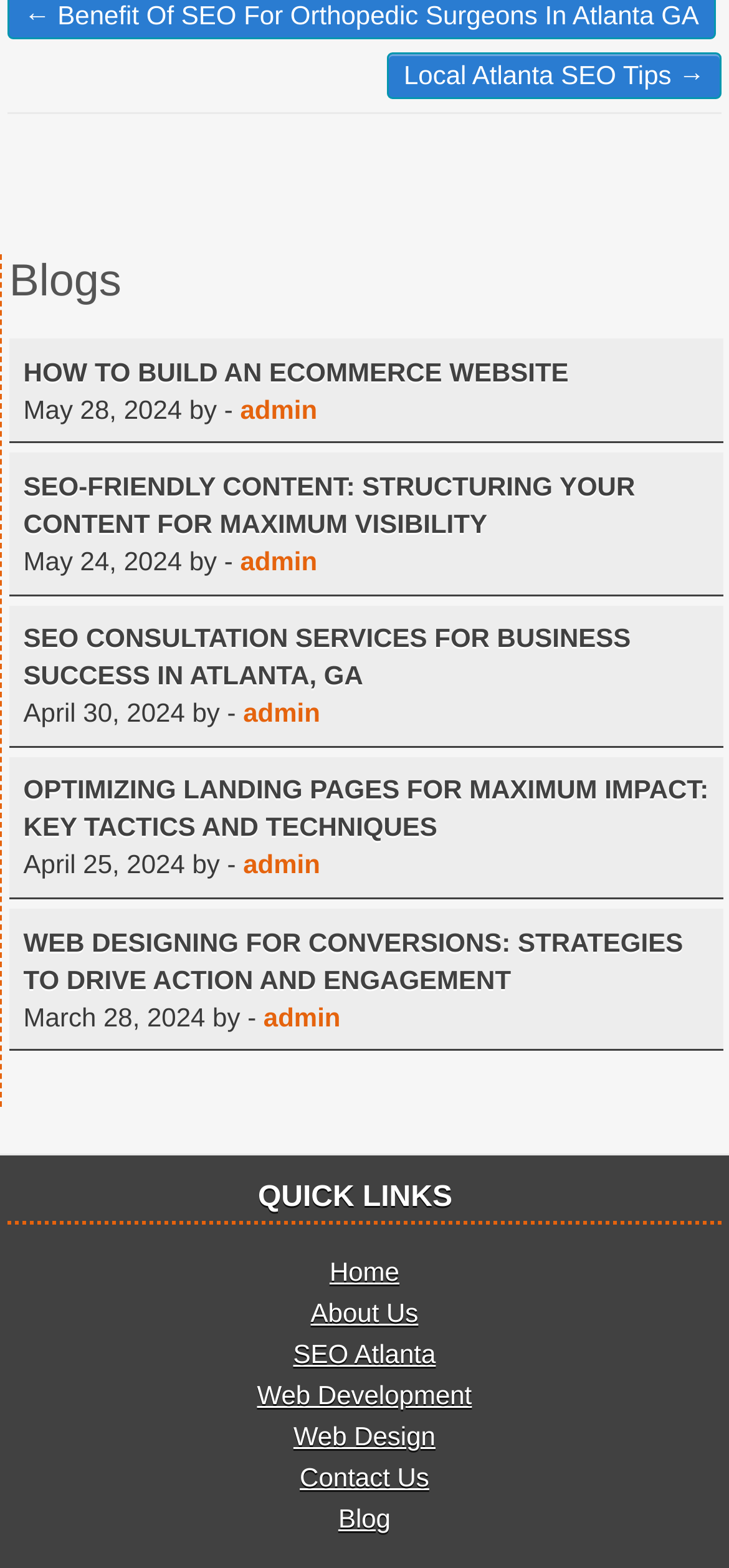Identify the bounding box coordinates of the region that needs to be clicked to carry out this instruction: "Visit the Home page". Provide these coordinates as four float numbers ranging from 0 to 1, i.e., [left, top, right, bottom].

[0.452, 0.802, 0.548, 0.821]